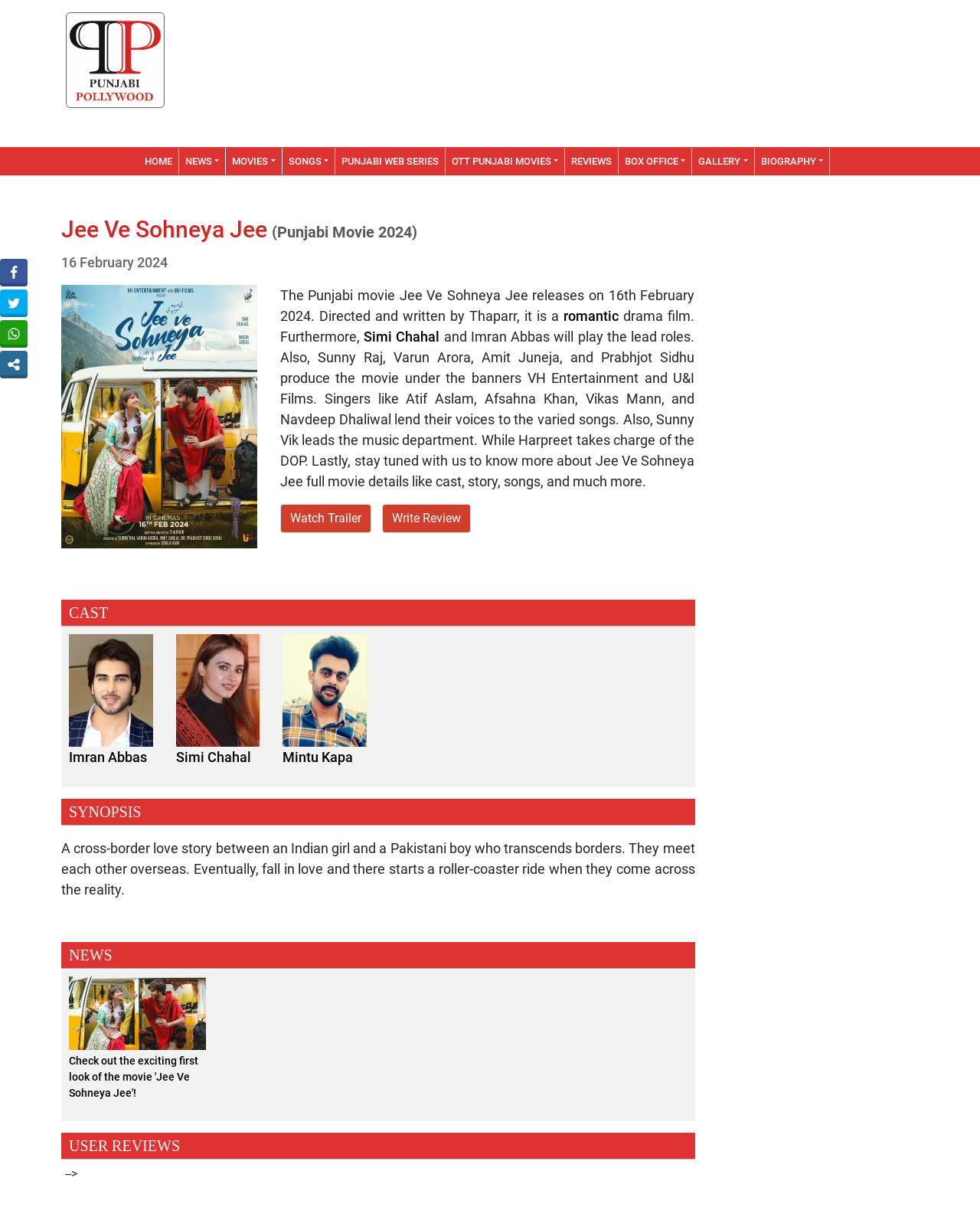Answer this question in one word or a short phrase: What is the genre of Jee Ve Sohneya Jee?

Romantic drama